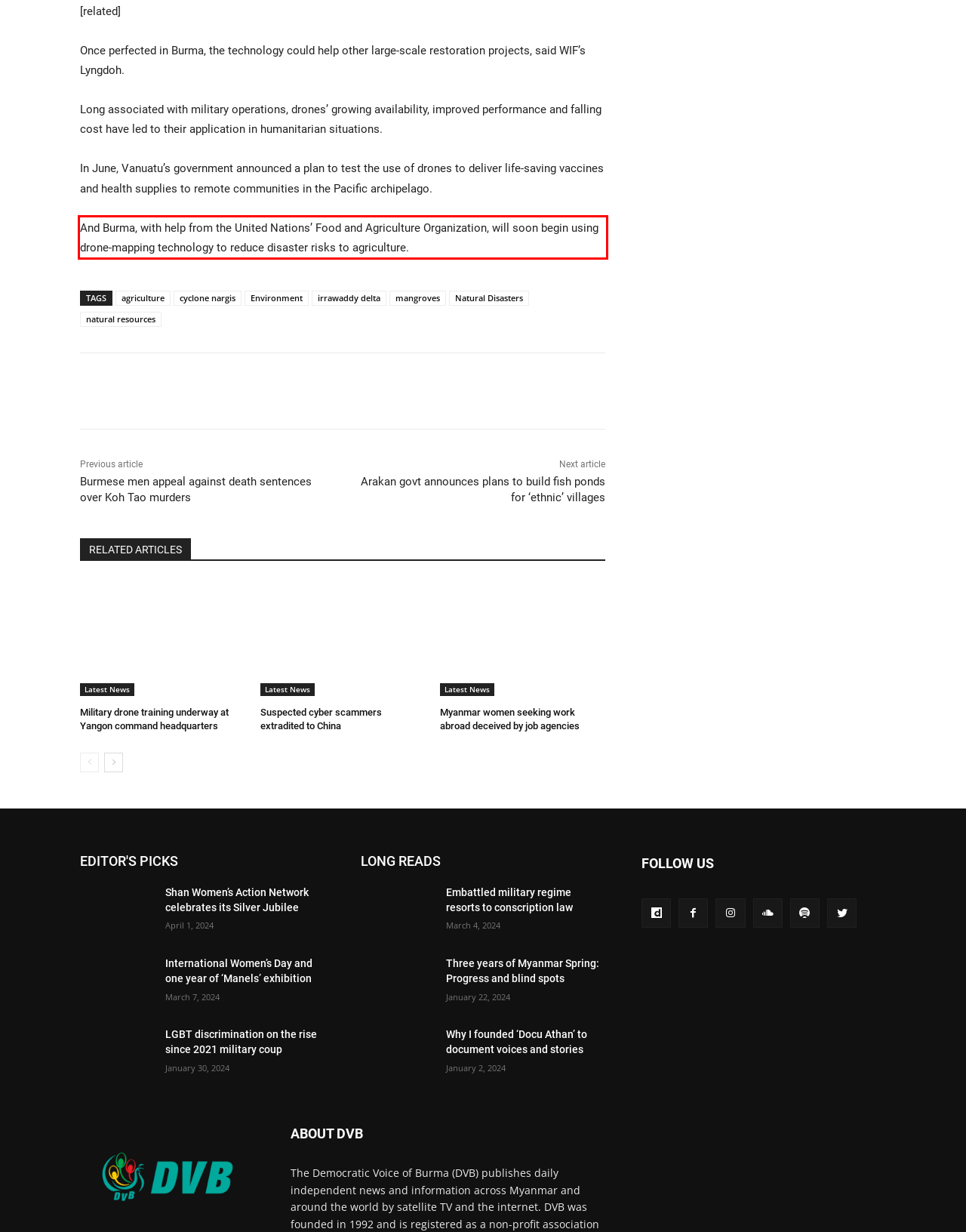Please identify the text within the red rectangular bounding box in the provided webpage screenshot.

And Burma, with help from the United Nations’ Food and Agriculture Organization, will soon begin using drone-mapping technology to reduce disaster risks to agriculture.